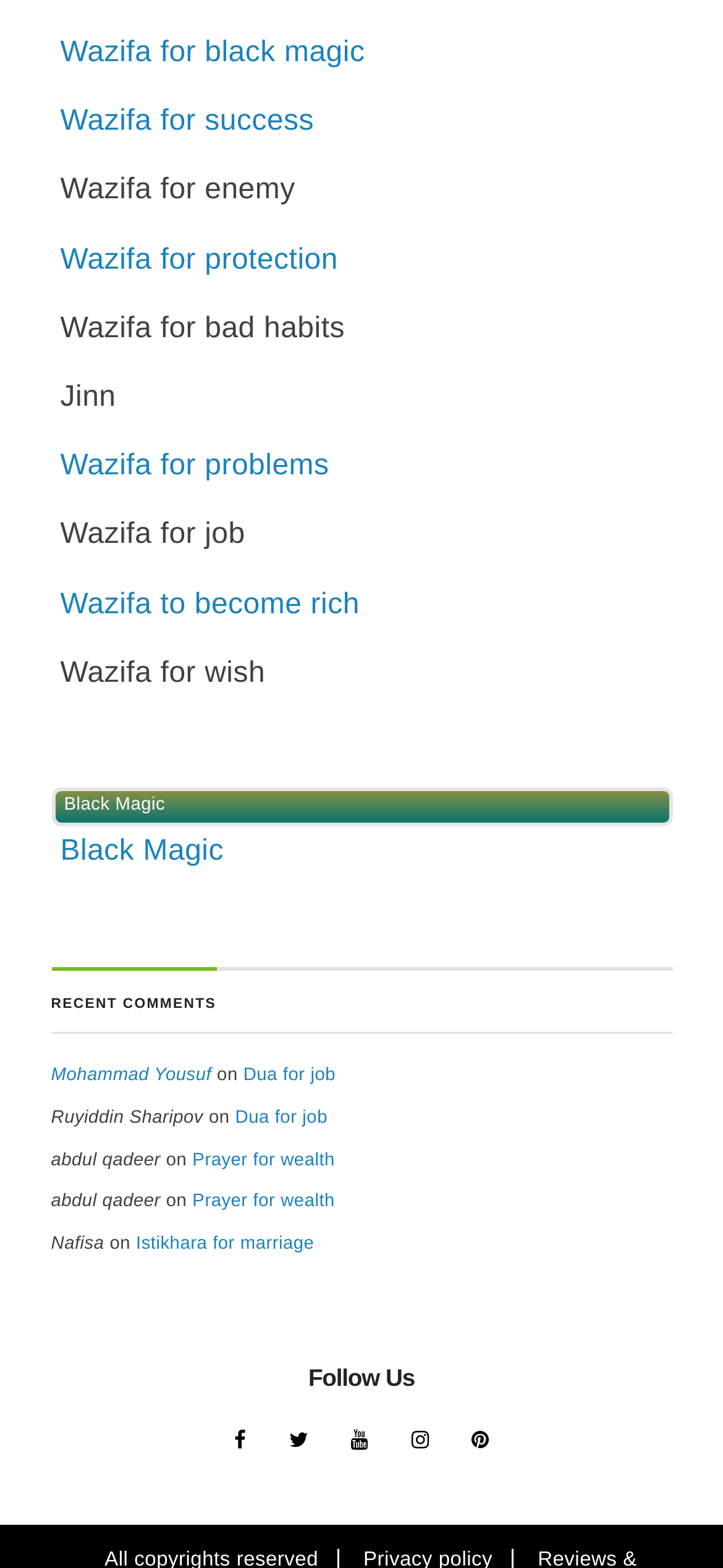Identify the bounding box of the HTML element described here: "Black Magic". Provide the coordinates as four float numbers between 0 and 1: [left, top, right, bottom].

[0.083, 0.533, 0.309, 0.553]